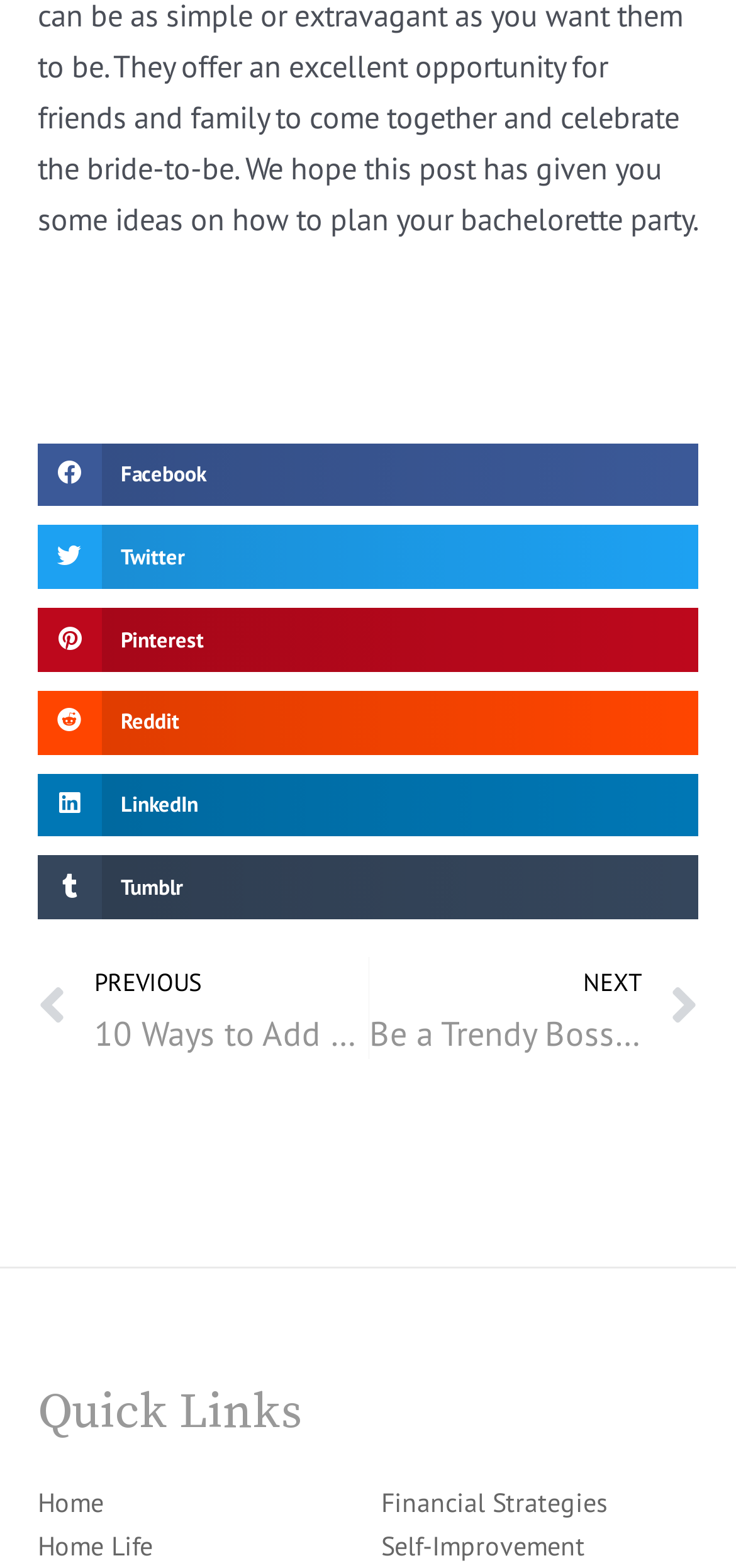Identify the bounding box coordinates of the element that should be clicked to fulfill this task: "Share on Facebook". The coordinates should be provided as four float numbers between 0 and 1, i.e., [left, top, right, bottom].

[0.051, 0.283, 0.949, 0.323]